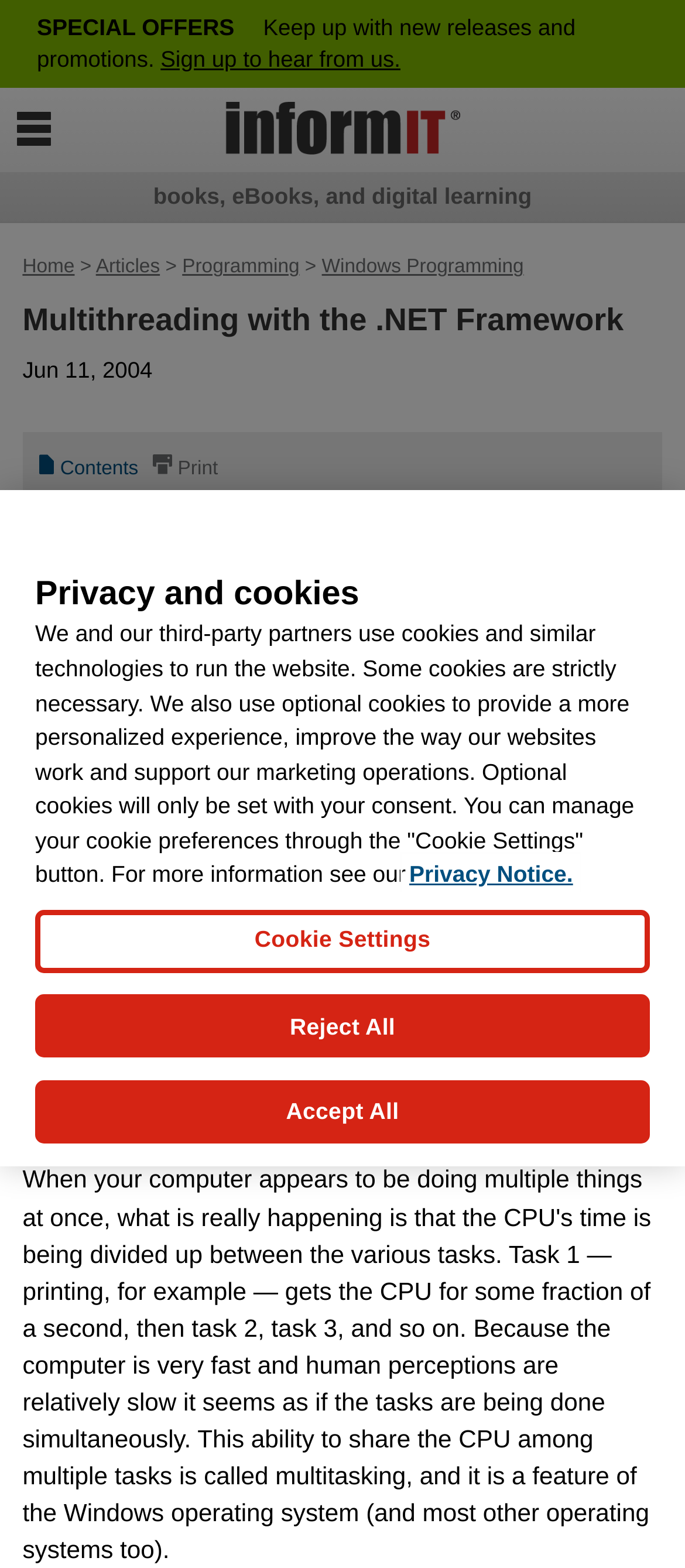Offer a thorough description of the webpage.

The webpage is about multithreading with the .NET Framework, specifically focusing on thread basics. At the top, there is a navigation bar with links to "Home", "Articles", "Programming", and "Windows Programming". Below the navigation bar, the title "Multithreading with the .NET Framework" is prominently displayed.

On the top-right corner, there is a section with special offers, including a static text "Keep up with new releases and promotions" and a link to "Sign up to hear from us". 

The main content of the webpage starts with a brief introduction, stating that every programmer needs to know how and when to use multitasking, and Peter Aitken shows how easy it is to accomplish in .NET. This introduction is followed by a link to the contents and a print button.

The webpage is divided into pages, with the current page being page 1, and there is a link to navigate to the next page. The main content is organized into sections, with headings such as "Thread Basics". There are also links to related topics, such as "Home" and "books, eBooks, and digital learning".

At the bottom of the webpage, there is a cookie banner with a heading "Privacy and cookies" and a description of how the website uses cookies. There are buttons to manage cookie preferences, reject all cookies, or accept all cookies.